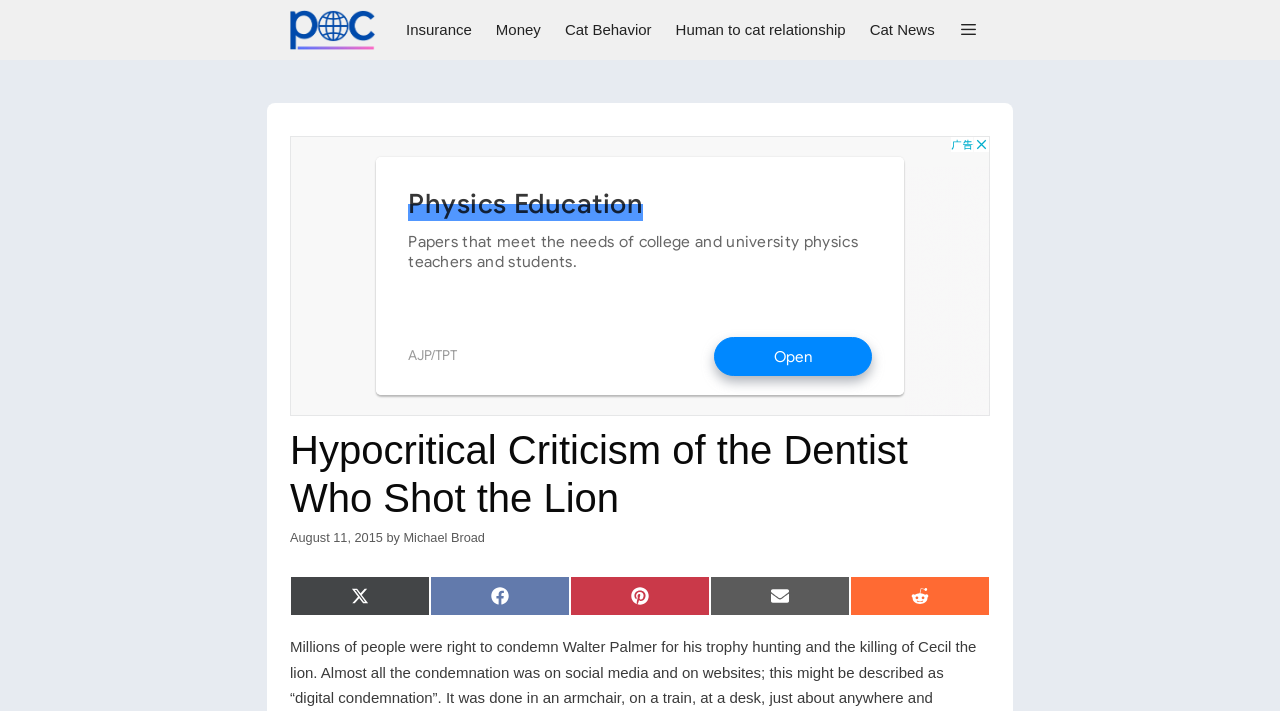Identify the bounding box coordinates of the section that should be clicked to achieve the task described: "Click on the 'Michael Broad' link".

[0.227, 0.0, 0.301, 0.084]